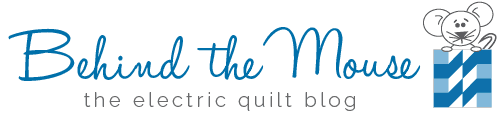What is the mouse character perched on?
Based on the image, respond with a single word or phrase.

a quilt